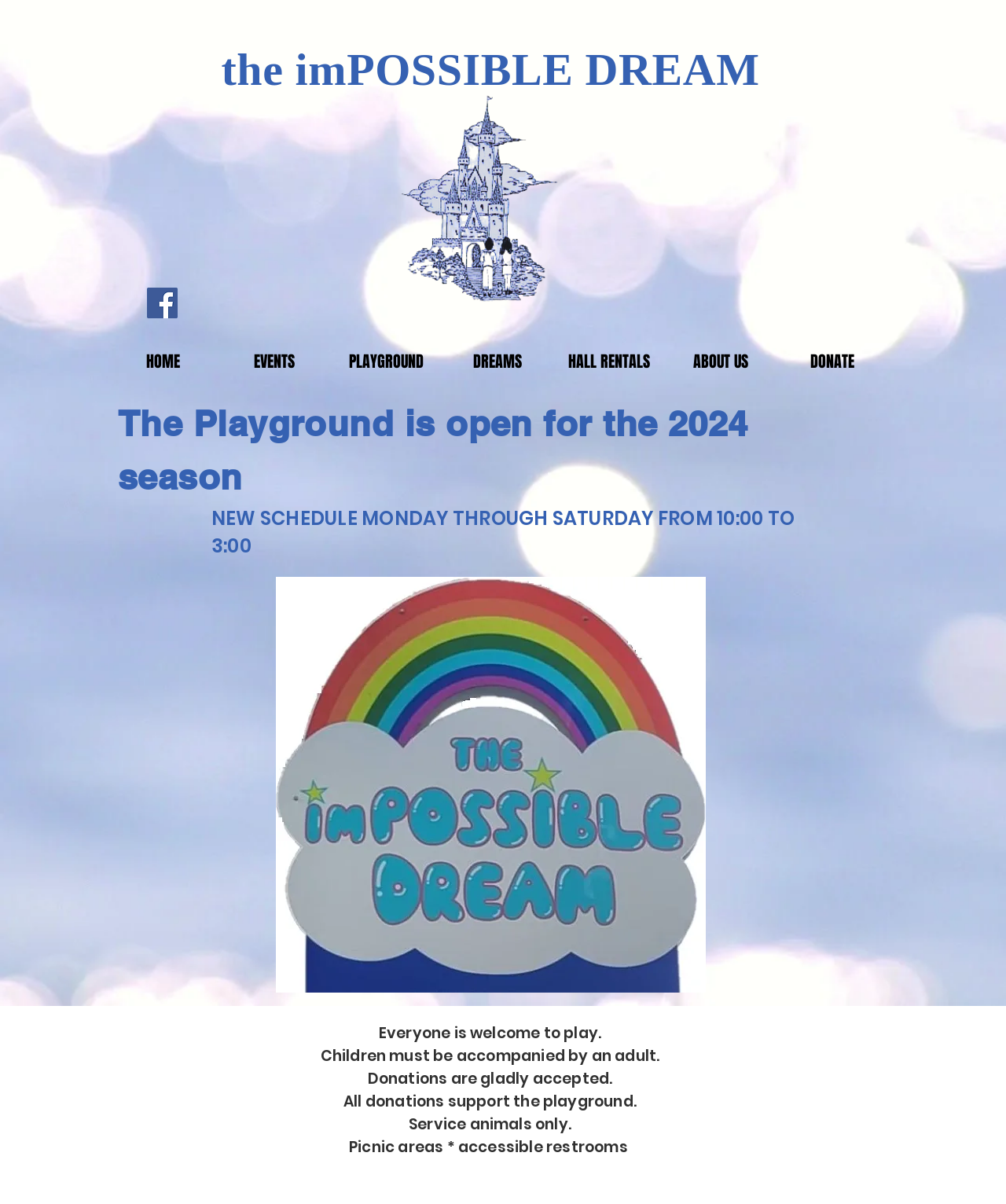Find and provide the bounding box coordinates for the UI element described with: "aria-label="Facebook Social Icon"".

[0.146, 0.239, 0.177, 0.264]